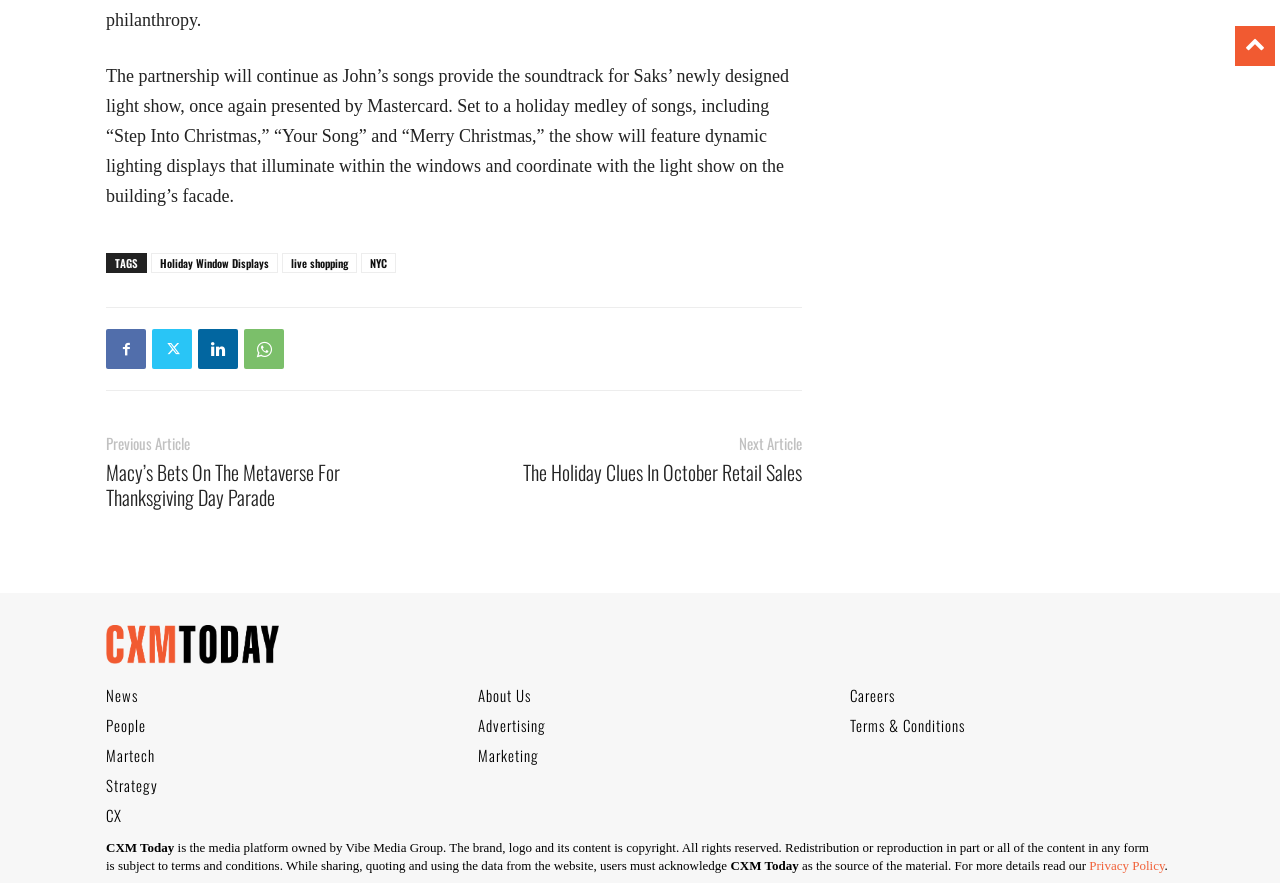Determine the bounding box coordinates of the element's region needed to click to follow the instruction: "Read the article about 'Macy’s Bets On The Metaverse For Thanksgiving Day Parade'". Provide these coordinates as four float numbers between 0 and 1, formatted as [left, top, right, bottom].

[0.083, 0.521, 0.336, 0.578]